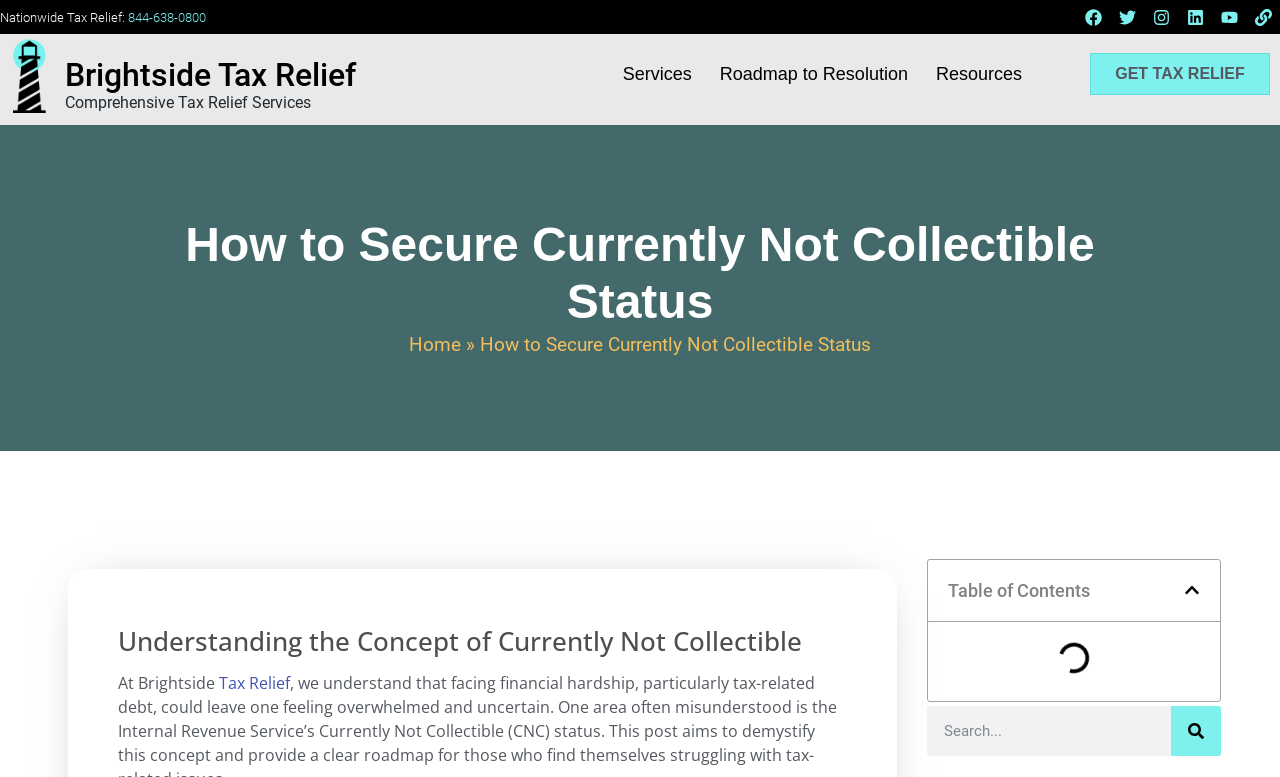Is the table of contents expanded?
Answer the question with just one word or phrase using the image.

Yes